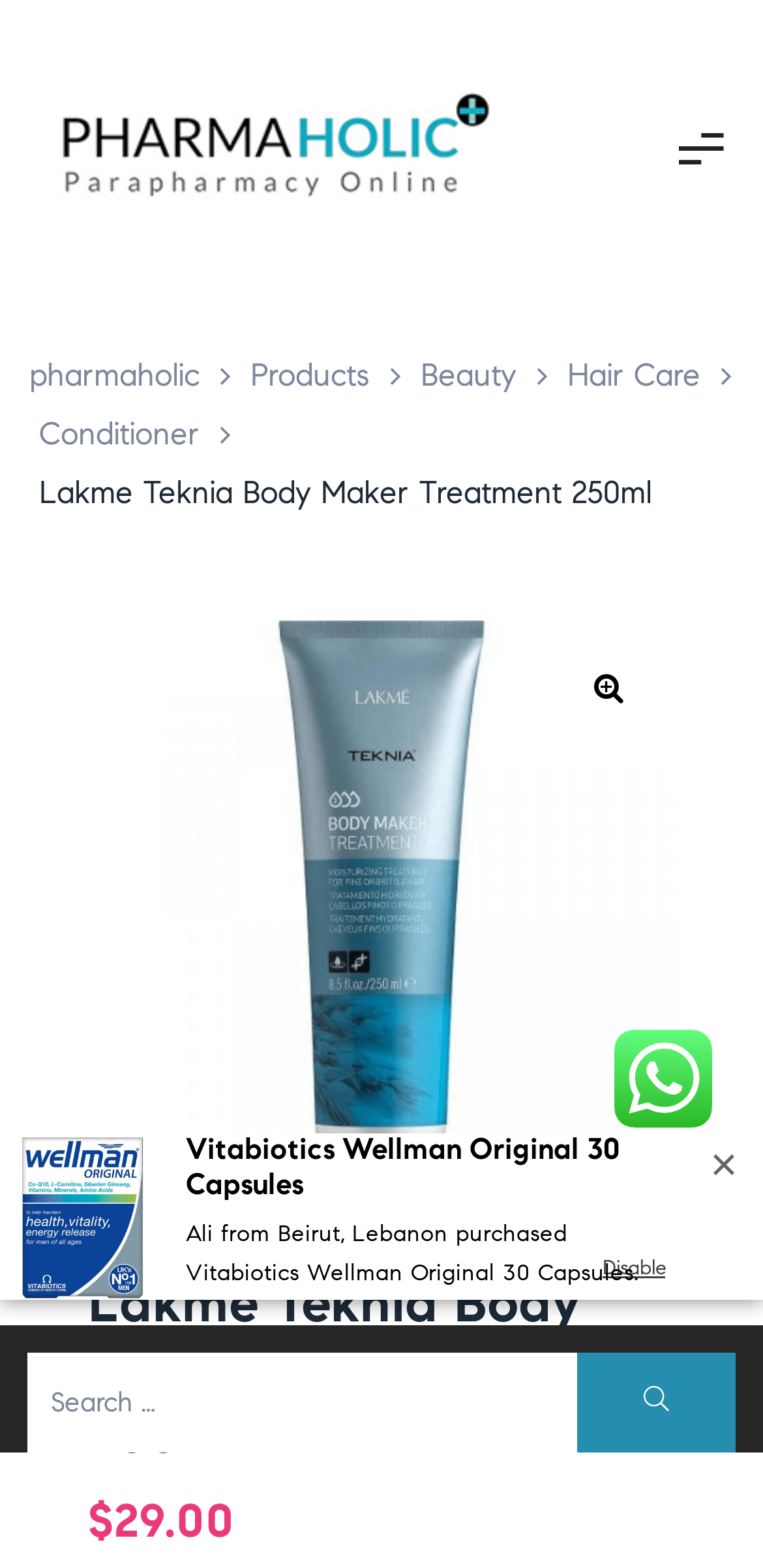Select the bounding box coordinates of the element I need to click to carry out the following instruction: "Go to the 'Hair Care' category".

[0.744, 0.227, 0.918, 0.252]